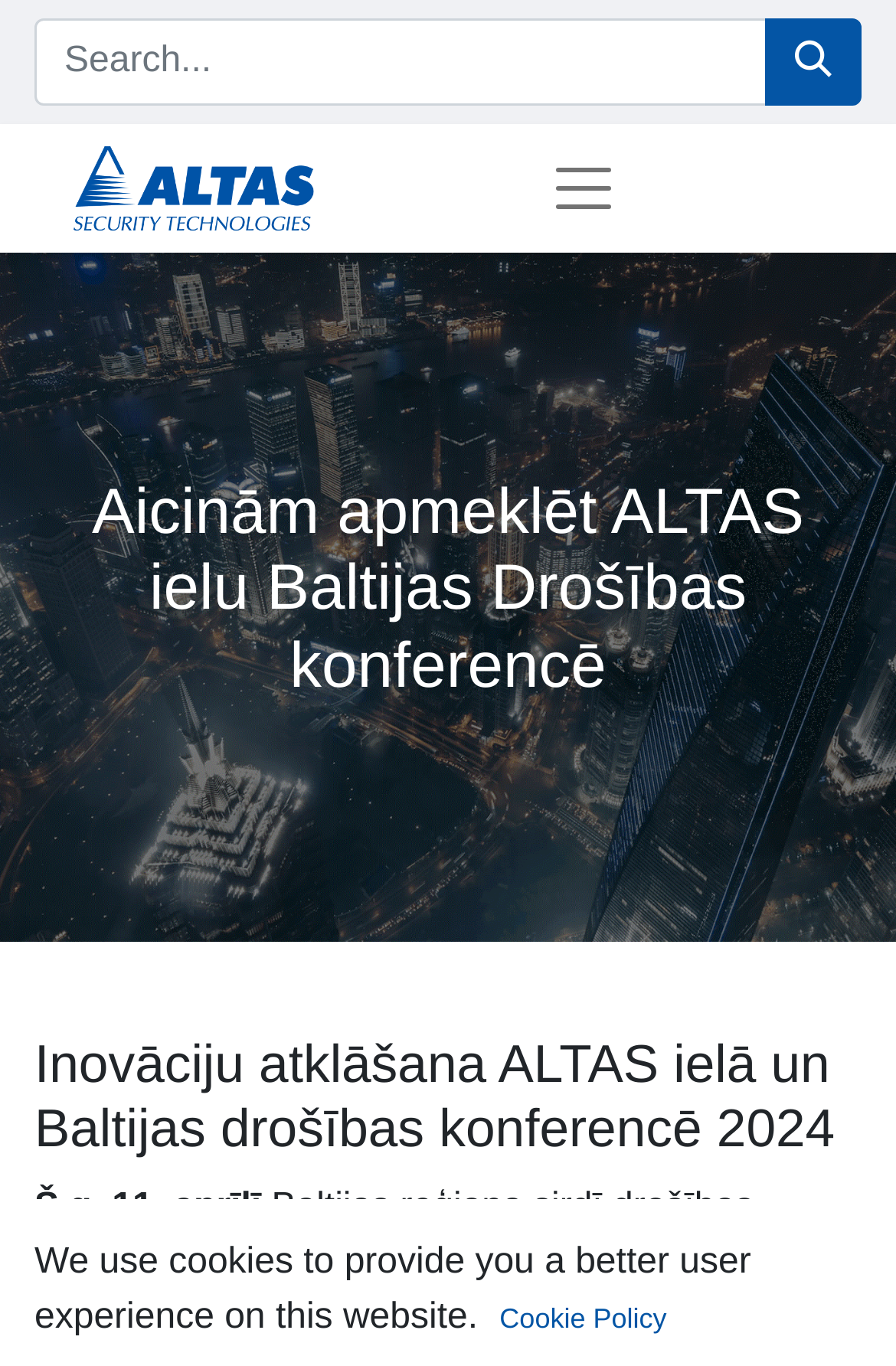Using the webpage screenshot and the element description aria-label="Search" title="Search", determine the bounding box coordinates. Specify the coordinates in the format (top-left x, top-left y, bottom-right x, bottom-right y) with values ranging from 0 to 1.

[0.854, 0.013, 0.962, 0.077]